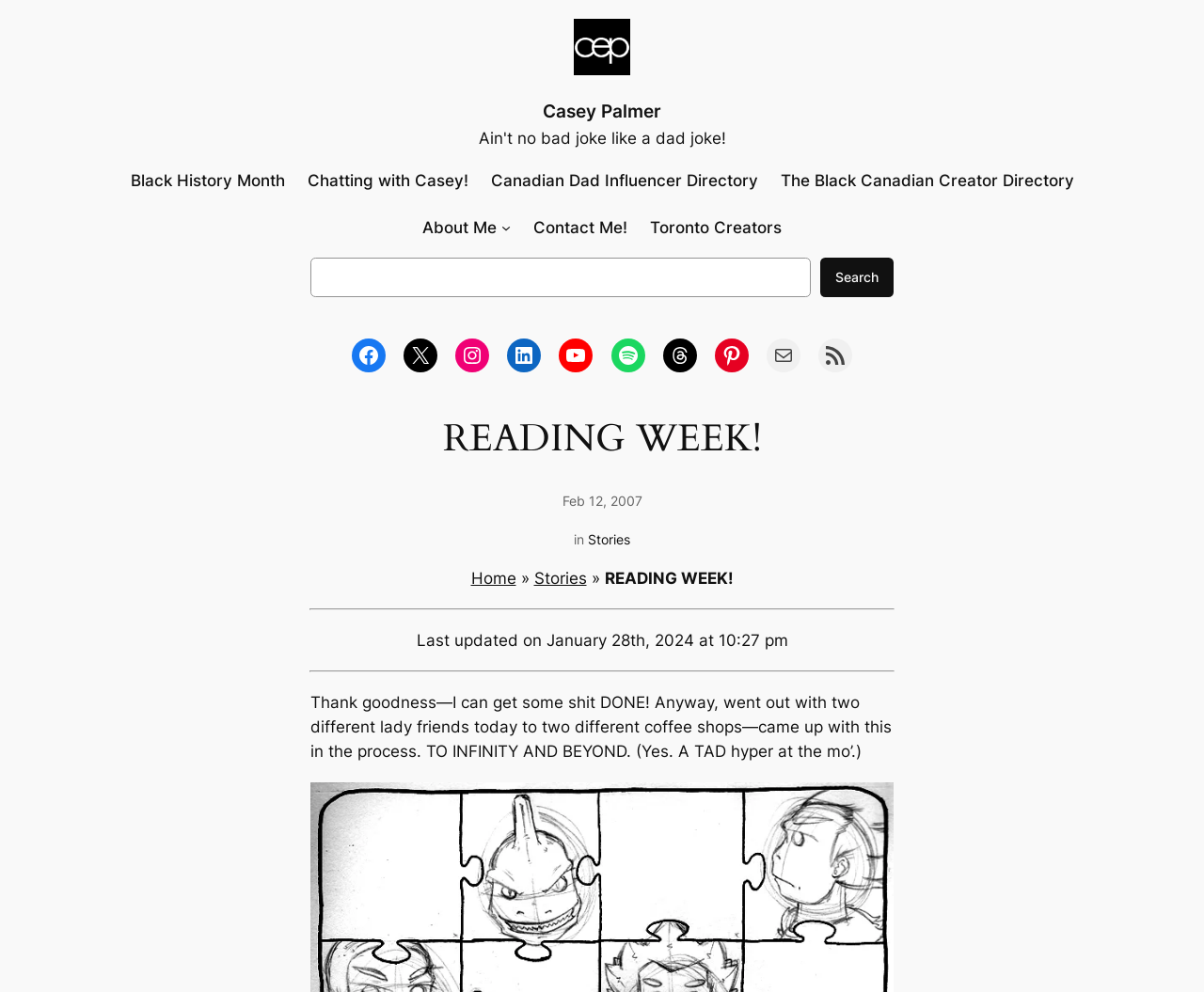Please reply to the following question with a single word or a short phrase:
How many navigation links are present?

5